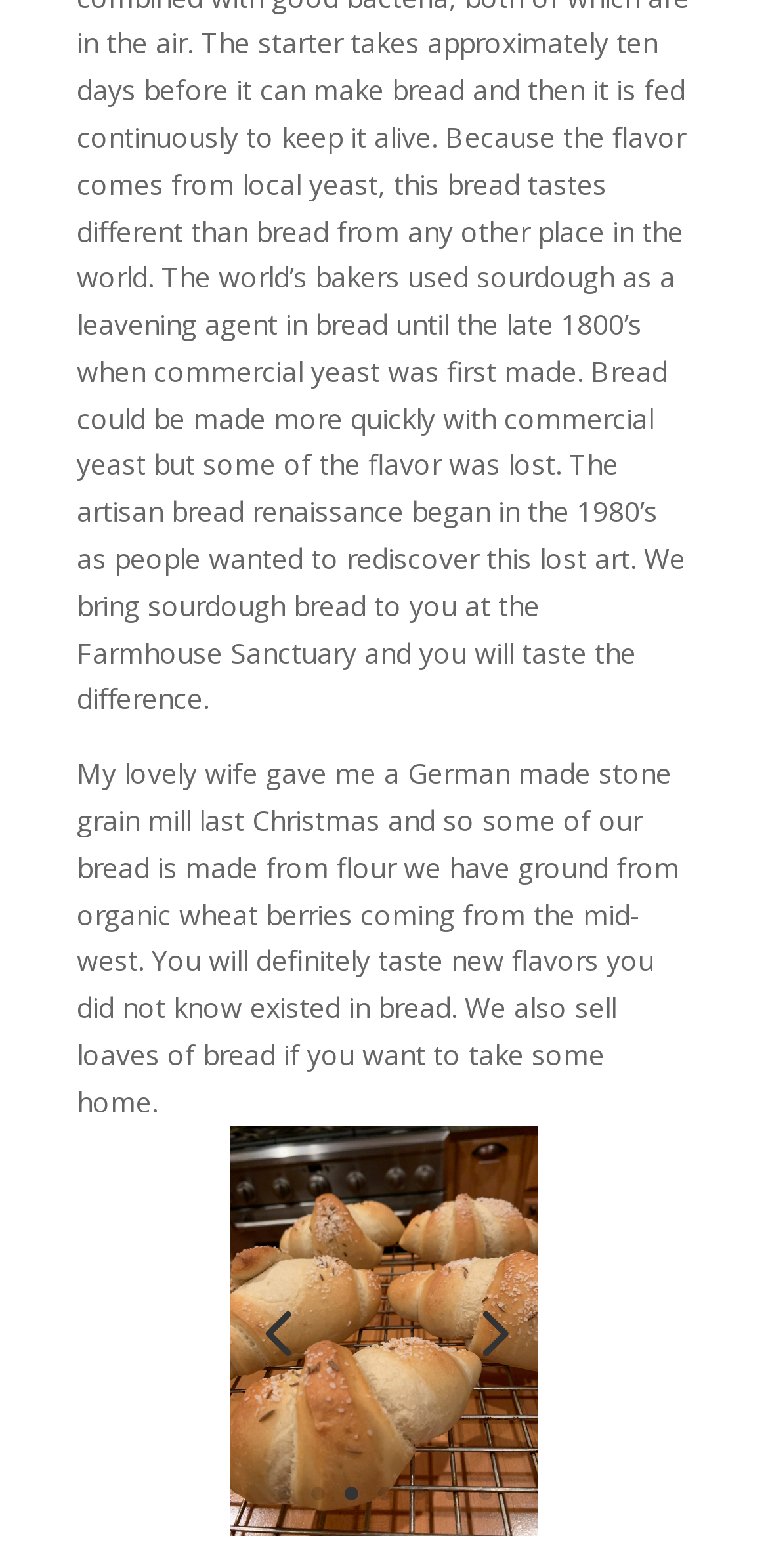Refer to the image and answer the question with as much detail as possible: How many links are there below the image?

Below the image, there are links labeled from '1' to '7', which can be counted to determine the total number of links.